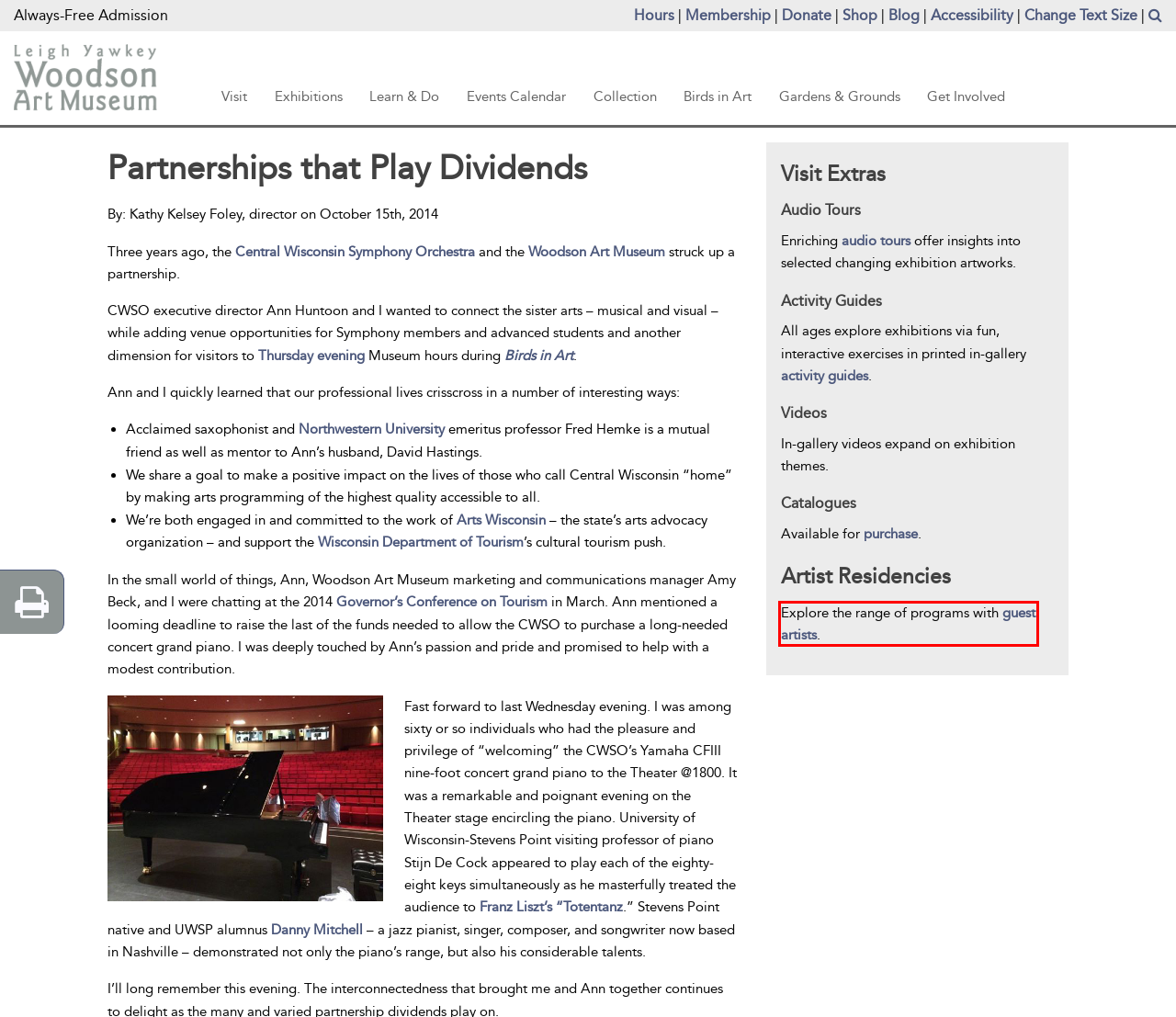You are given a screenshot of a webpage within which there is a red rectangle bounding box. Please choose the best webpage description that matches the new webpage after clicking the selected element in the bounding box. Here are the options:
A. Guest Artists
B. Collection
C. Audio Tours
D. Art Exhibitions
E. Activity Guides
F. Become a Member or Renew Membership
G. Birds in Art 2014 | Leigh Yawkey Woodson Art Museum
H. Learn & Do

A